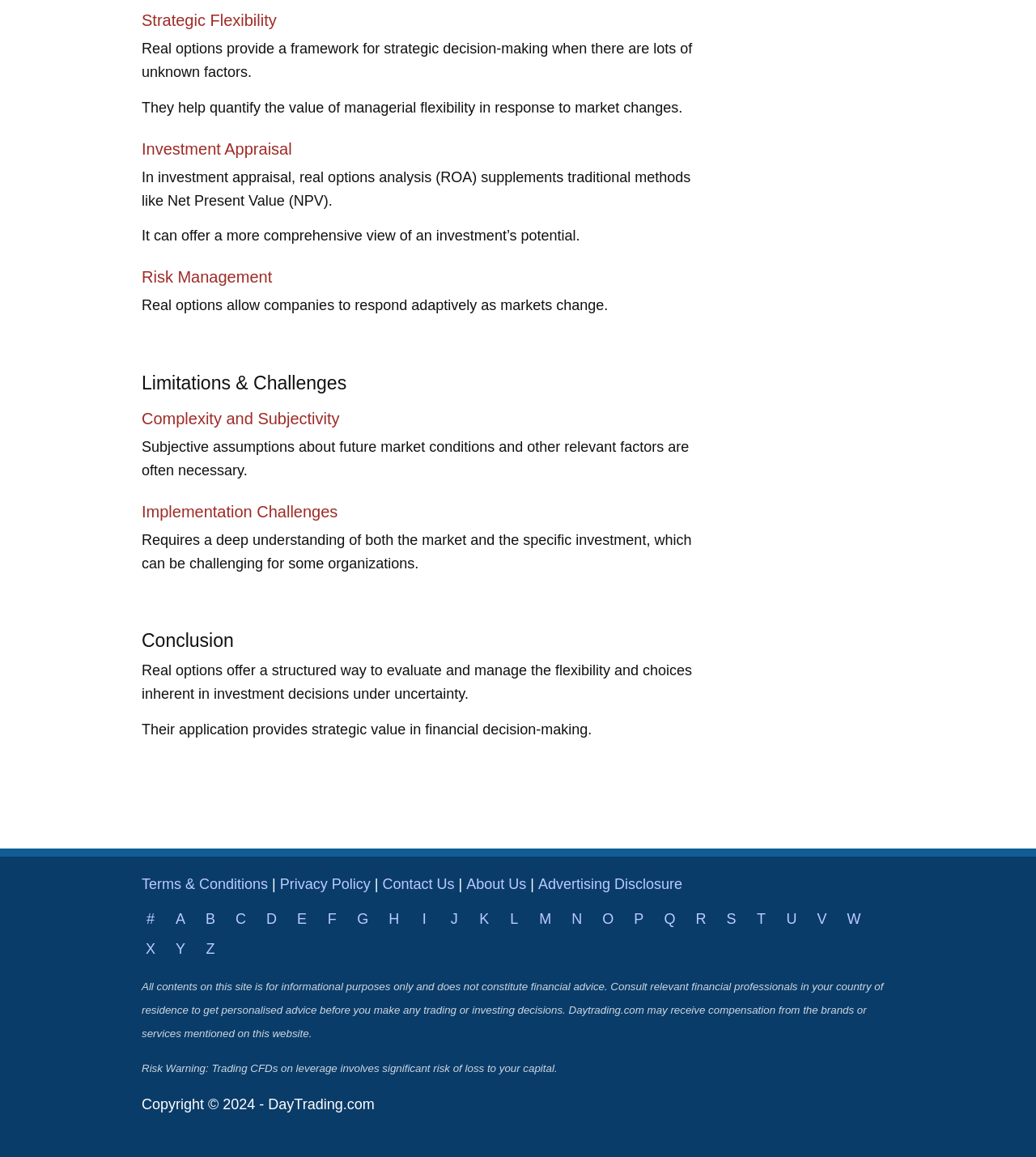Provide the bounding box coordinates of the HTML element this sentence describes: "B". The bounding box coordinates consist of four float numbers between 0 and 1, i.e., [left, top, right, bottom].

[0.192, 0.782, 0.214, 0.807]